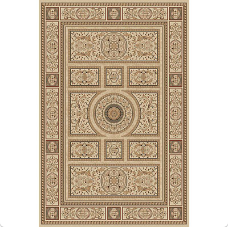From the image, can you give a detailed response to the question below:
What is the central element of the rug's design?

According to the caption, the central element of the rug's design is a circular medallion, which is surrounded by symmetrical framing elements and bordered by a detailed decorative pattern.